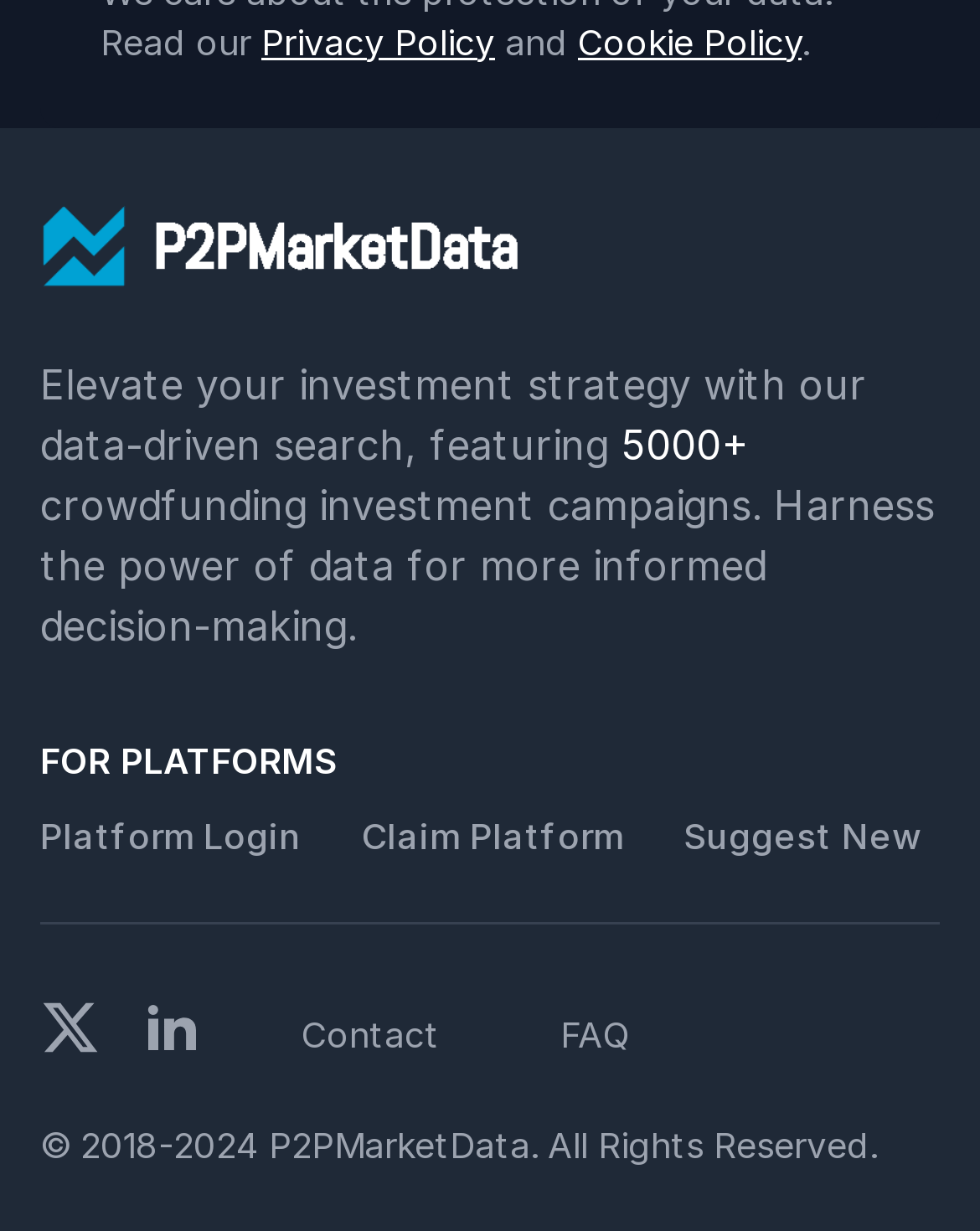Answer in one word or a short phrase: 
What is the logo of the website?

P2PMarketData